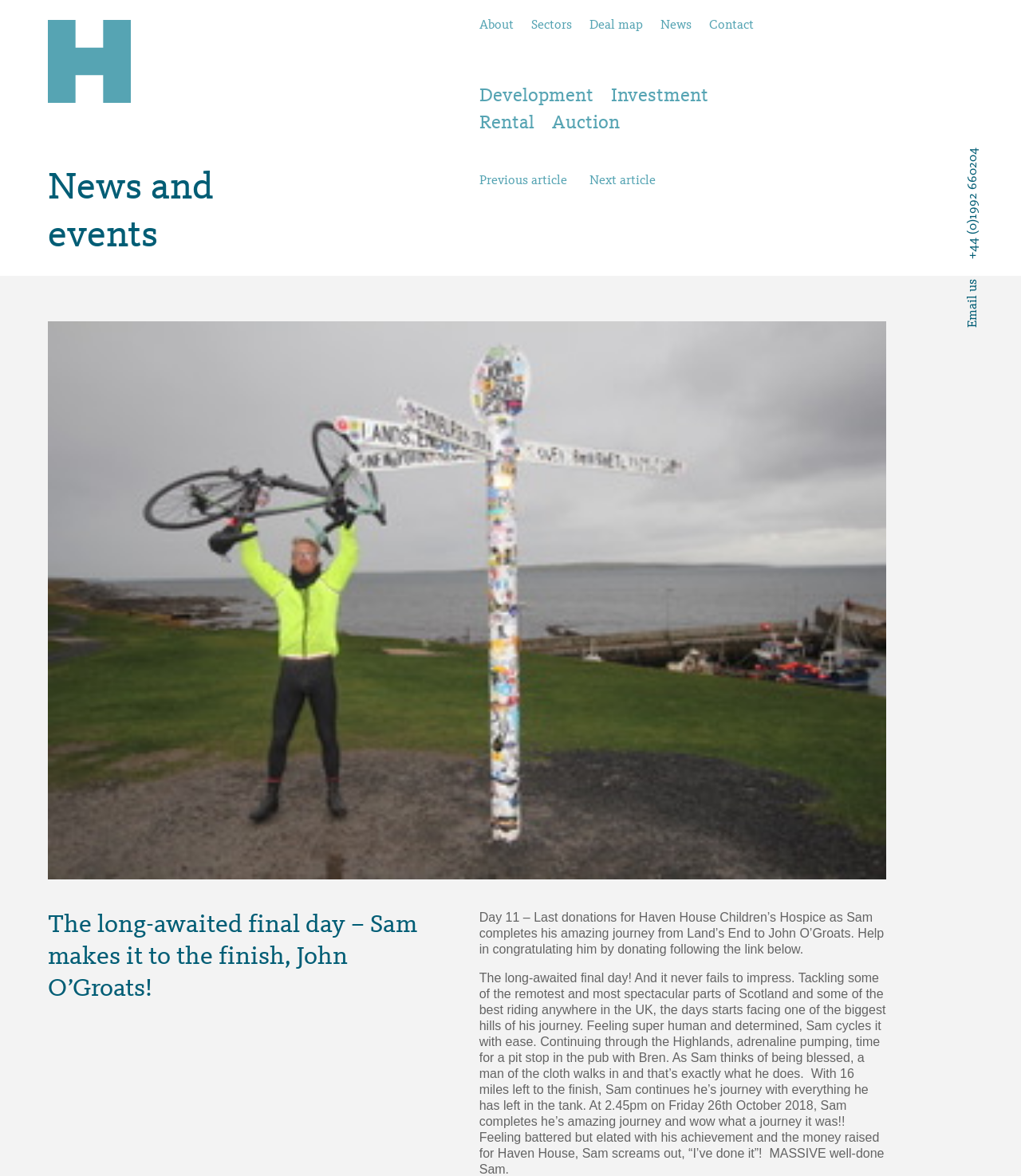Please provide a brief answer to the following inquiry using a single word or phrase:
What is the phone number?

+44 (0)1992 660204